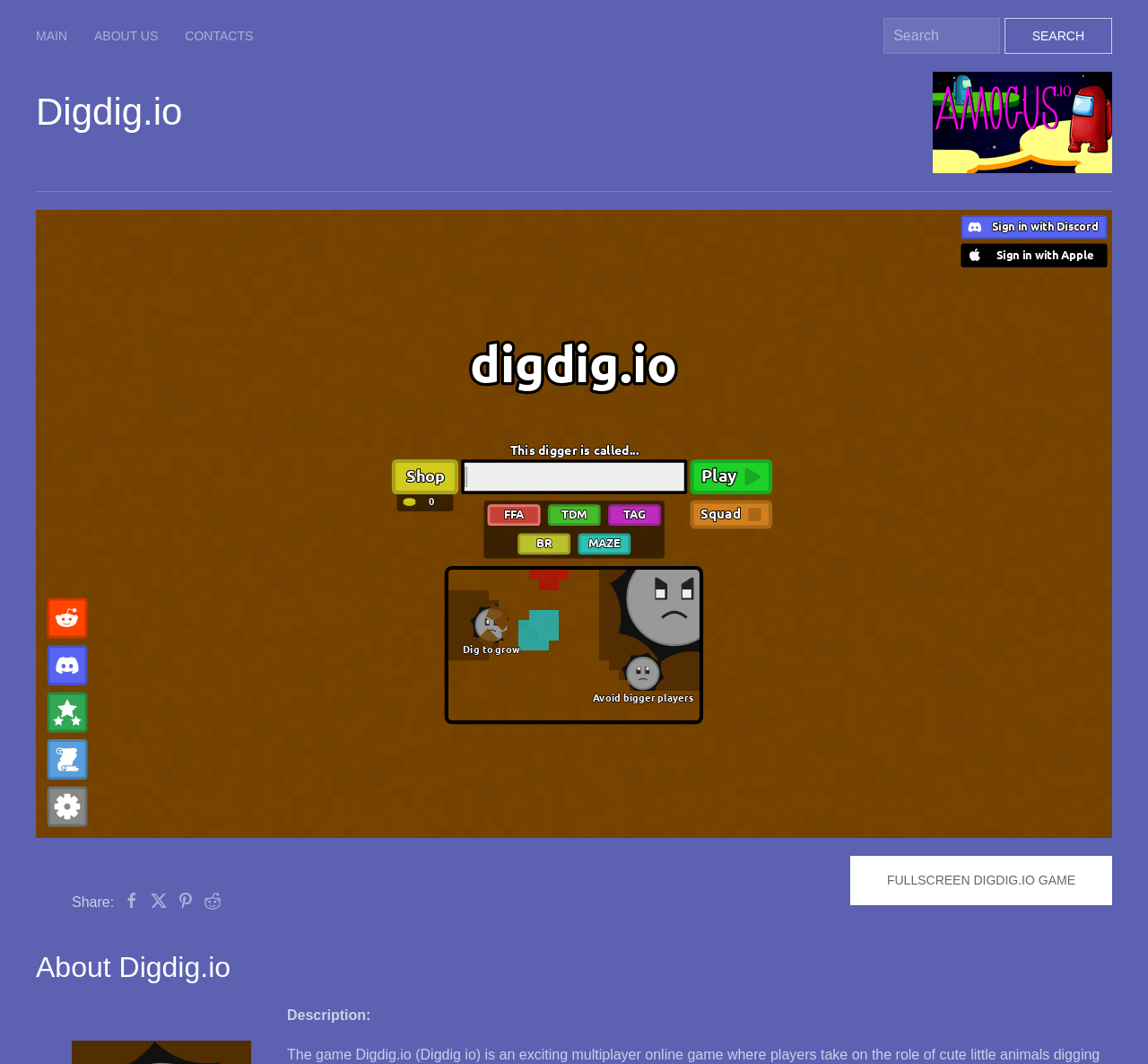Please identify the bounding box coordinates of the element's region that I should click in order to complete the following instruction: "Play Digdig.io Game in fullscreen". The bounding box coordinates consist of four float numbers between 0 and 1, i.e., [left, top, right, bottom].

[0.741, 0.804, 0.969, 0.851]